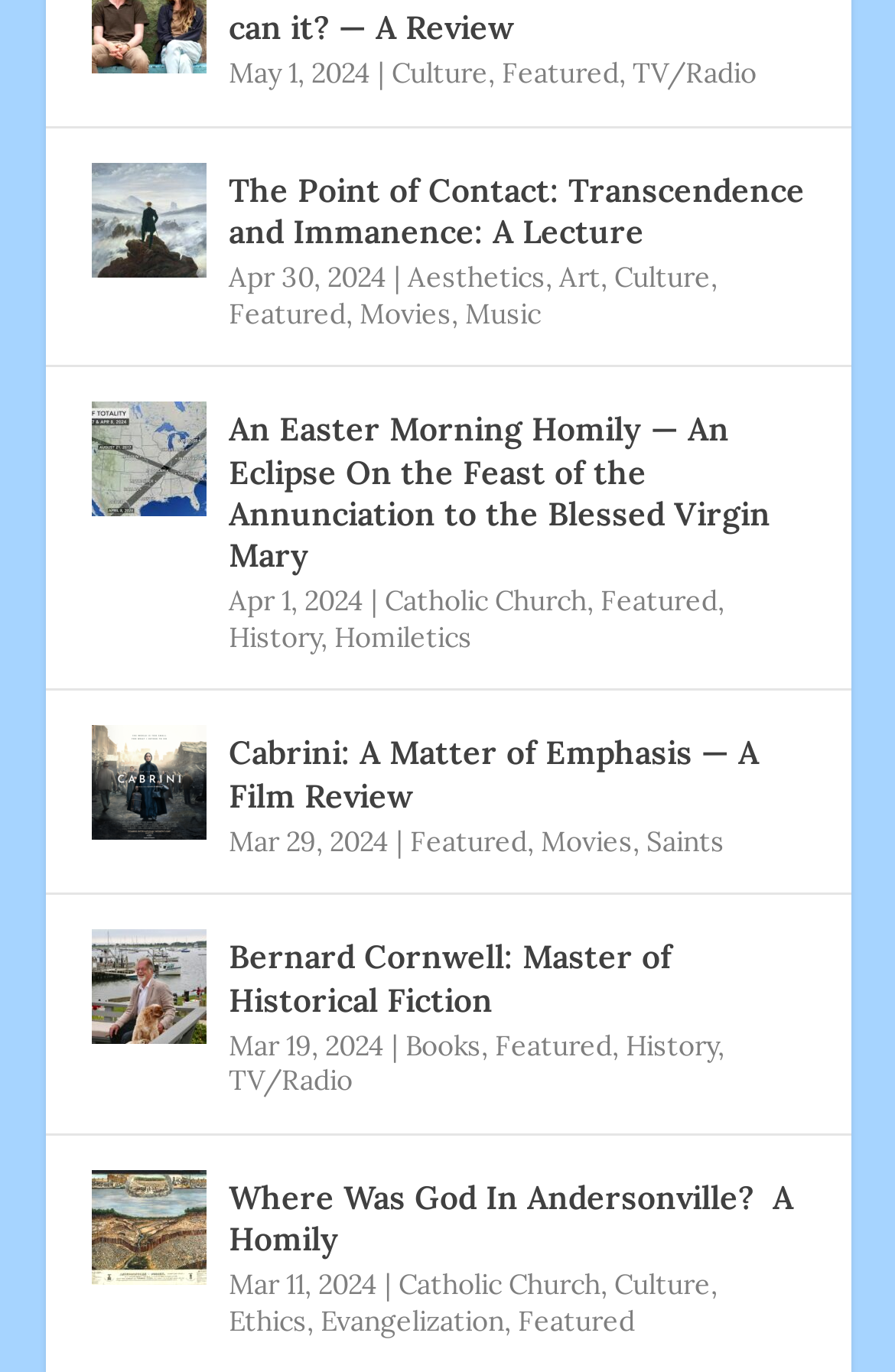Locate the bounding box coordinates of the clickable region necessary to complete the following instruction: "Click on the 'Culture' link". Provide the coordinates in the format of four float numbers between 0 and 1, i.e., [left, top, right, bottom].

[0.437, 0.041, 0.545, 0.066]